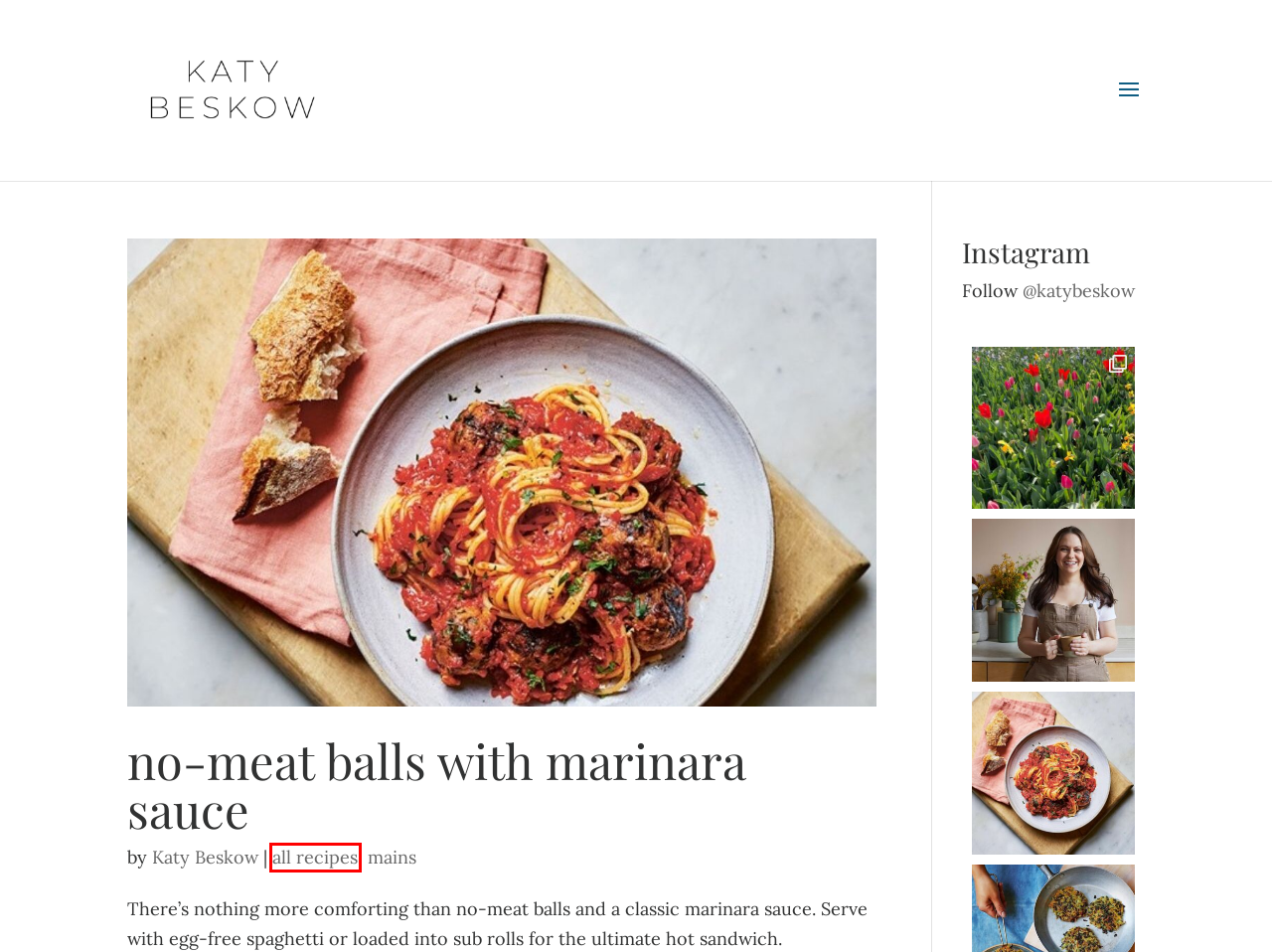Given a webpage screenshot with a UI element marked by a red bounding box, choose the description that best corresponds to the new webpage that will appear after clicking the element. The candidates are:
A. all recipes | Katy Beskow
B. no-meat balls with marinara sauce | Katy Beskow
C. crispy bean curd and broccoli in plum sauce | Katy Beskow
D. Katy Beskow | Katy Beskow
E. mains | Katy Beskow
F. butternut squash and sage macaroni | Katy Beskow
G. Katy Beskow | 15 minute vegan
H. tikka cauliflower skewers | Katy Beskow

A